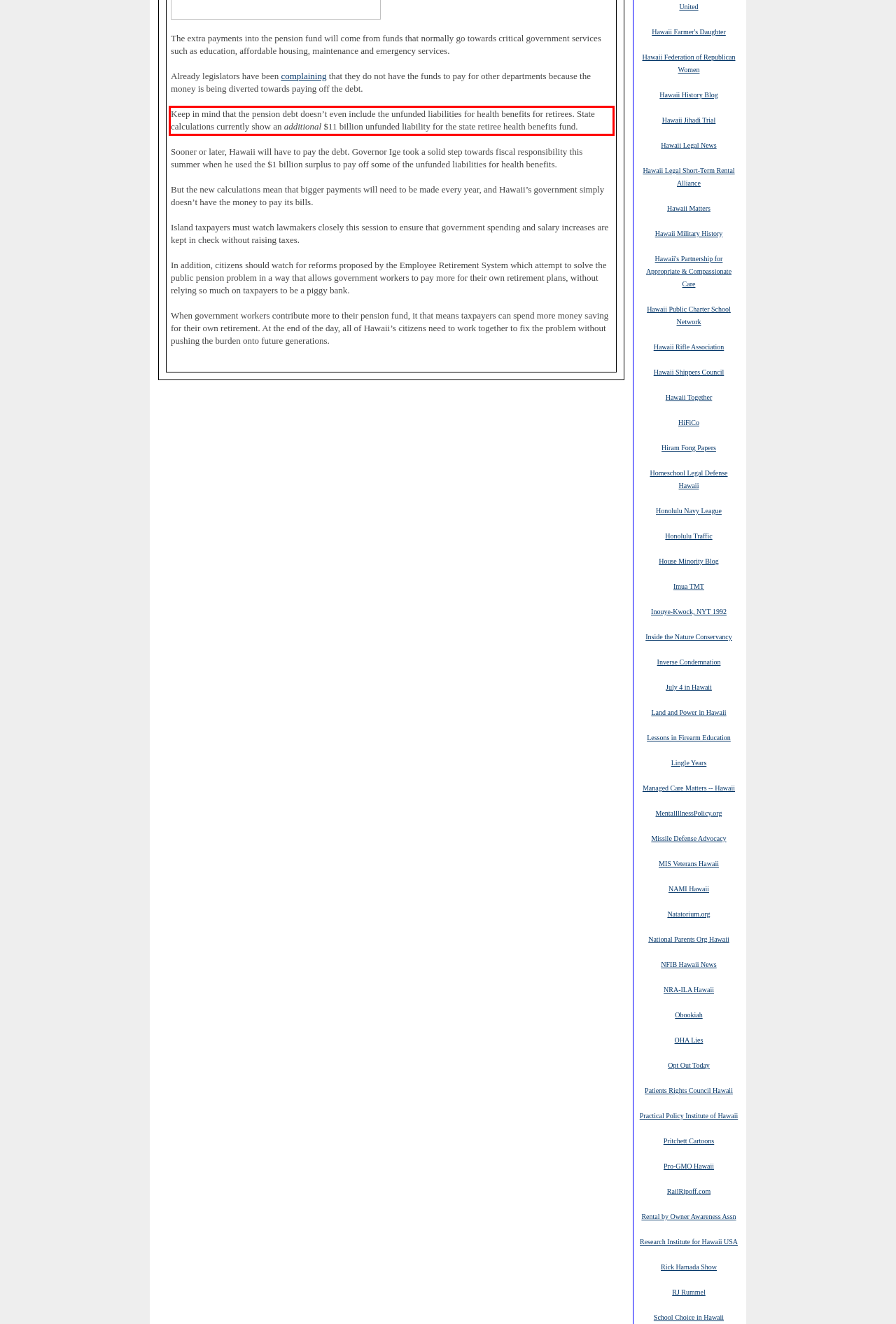You have a screenshot of a webpage, and there is a red bounding box around a UI element. Utilize OCR to extract the text within this red bounding box.

Keep in mind that the pension debt doesn’t even include the unfunded liabilities for health benefits for retirees. State calculations currently show an additional $11 billion unfunded liability for the state retiree health benefits fund.